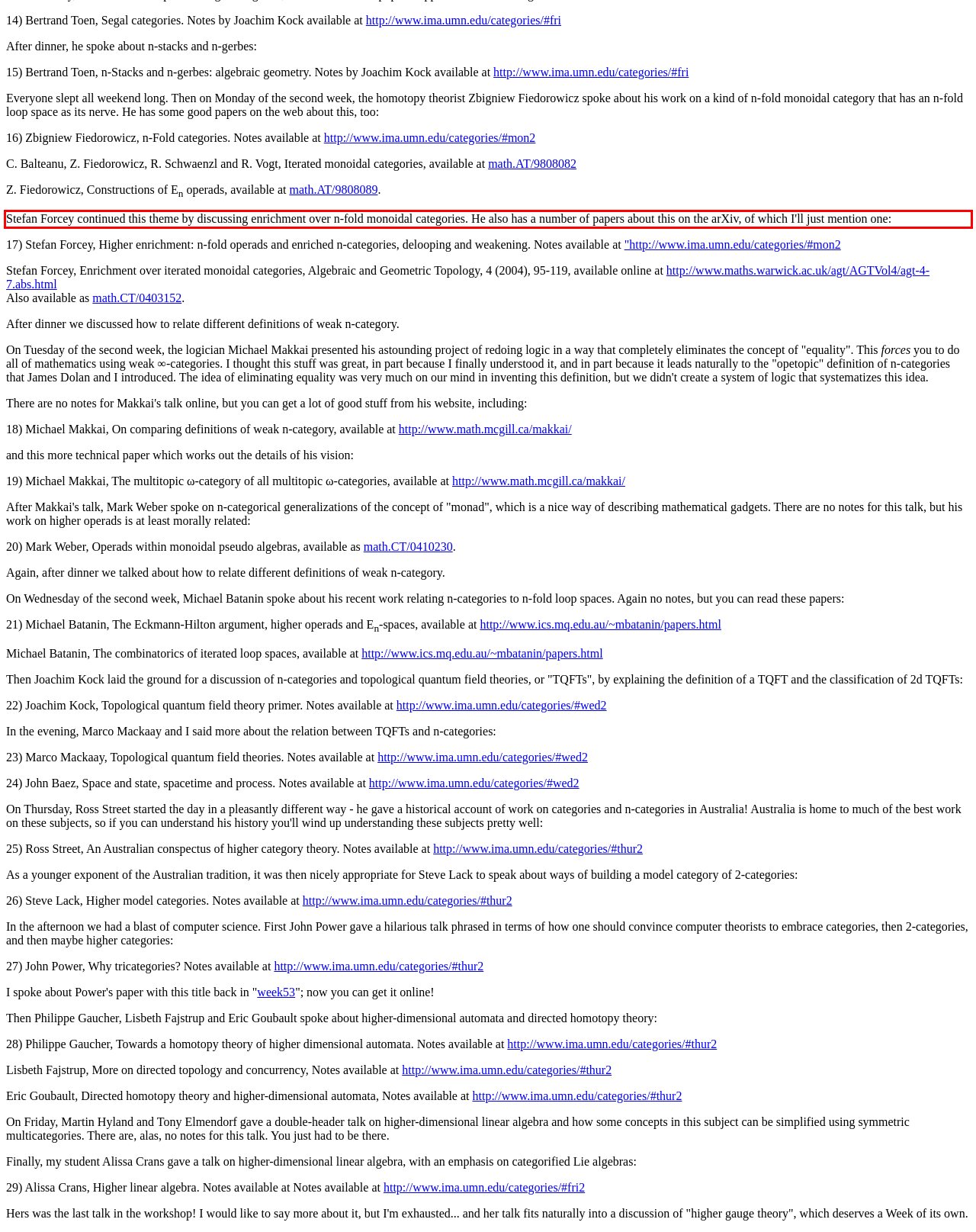You have a screenshot of a webpage, and there is a red bounding box around a UI element. Utilize OCR to extract the text within this red bounding box.

Stefan Forcey continued this theme by discussing enrichment over n-fold monoidal categories. He also has a number of papers about this on the arXiv, of which I'll just mention one: